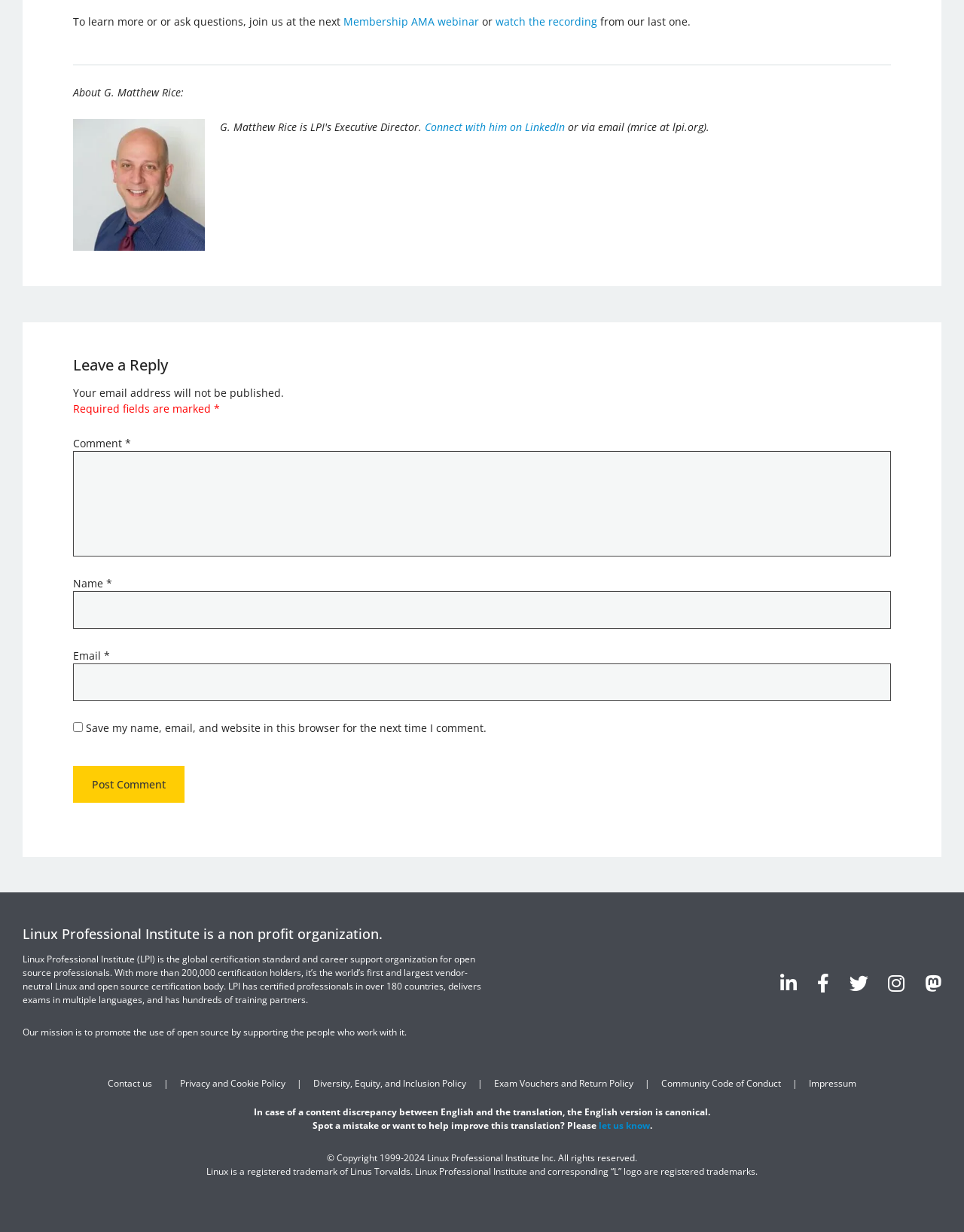Determine the bounding box coordinates for the region that must be clicked to execute the following instruction: "Post a comment".

[0.076, 0.622, 0.191, 0.652]